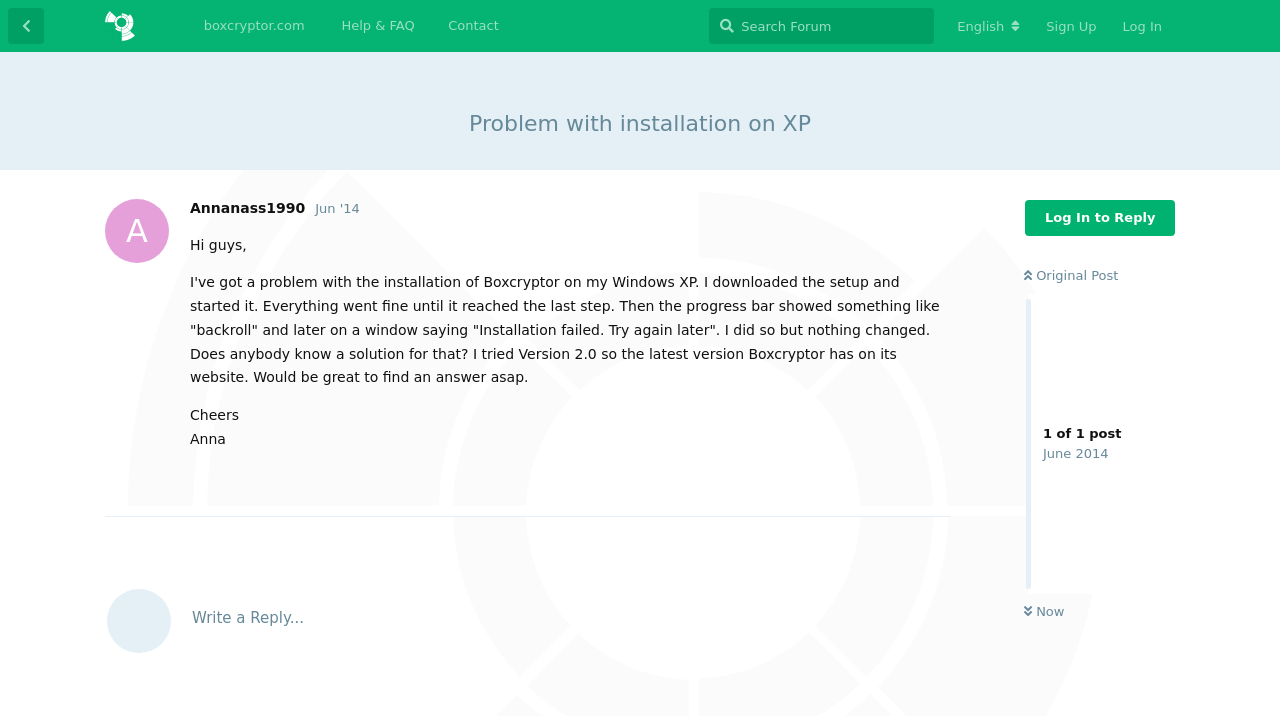Pinpoint the bounding box coordinates of the clickable area necessary to execute the following instruction: "Search the forum". The coordinates should be given as four float numbers between 0 and 1, namely [left, top, right, bottom].

[0.554, 0.011, 0.73, 0.061]